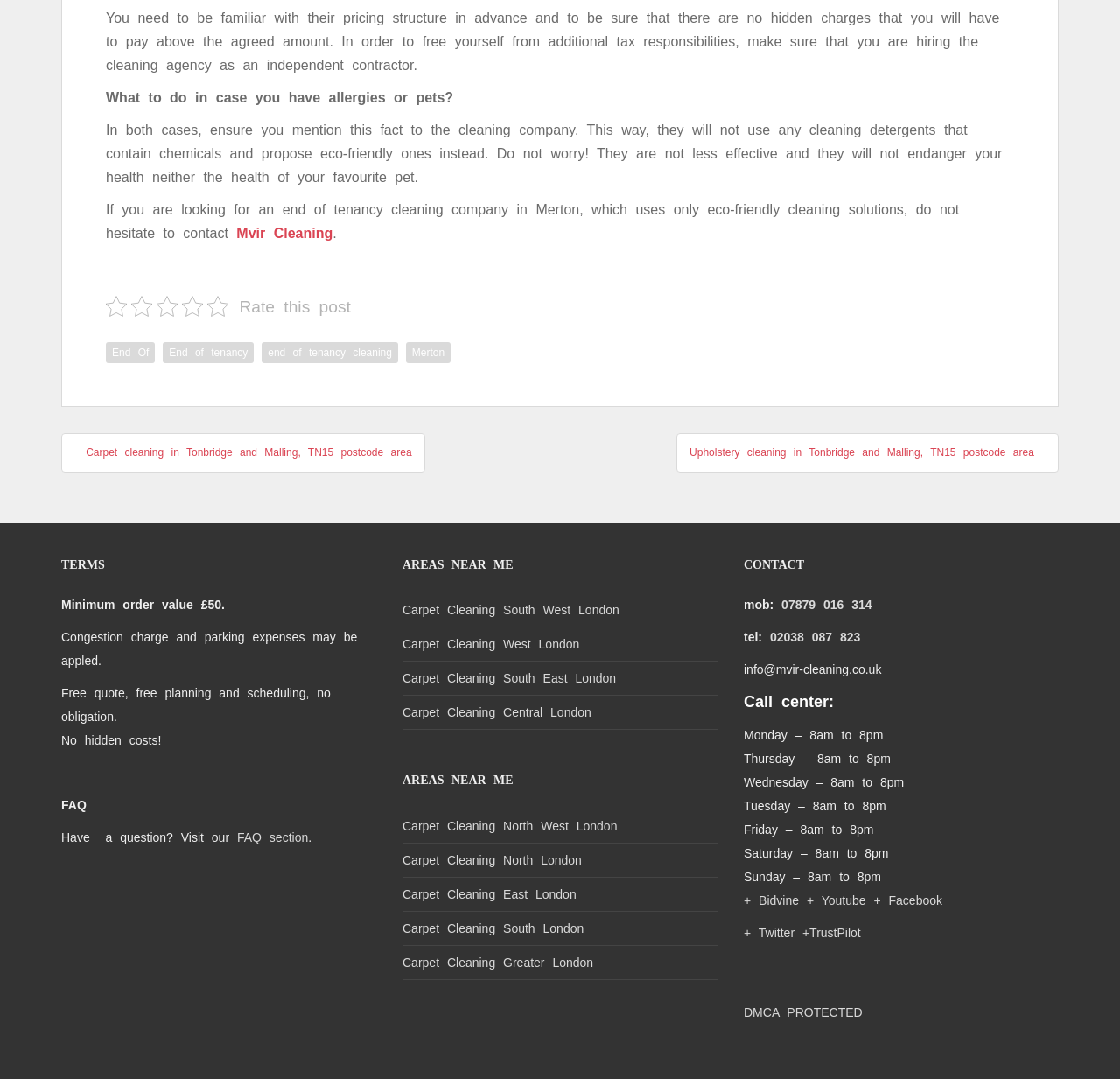Mark the bounding box of the element that matches the following description: "Carpet Cleaning South West London".

[0.359, 0.55, 0.641, 0.582]